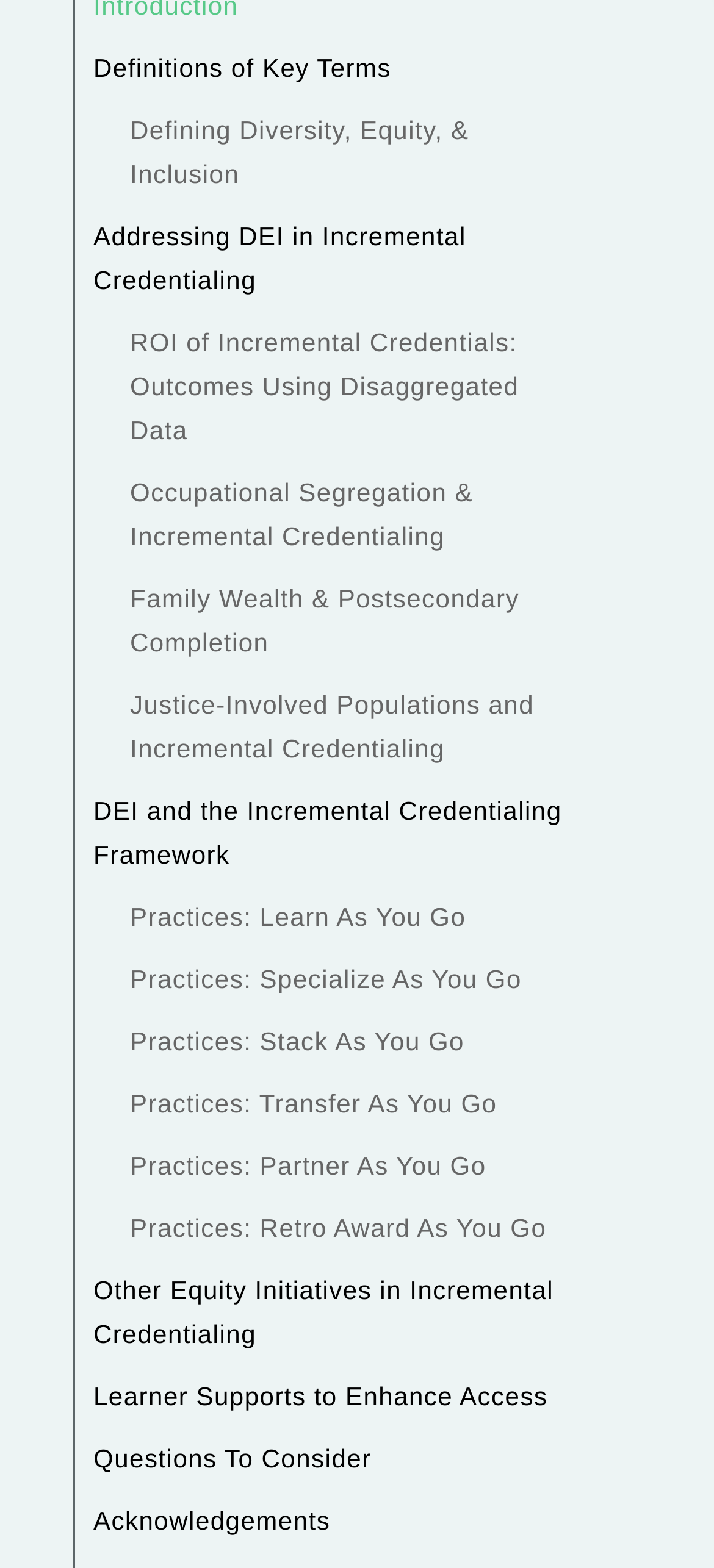How many links are related to practices?
Based on the image, provide your answer in one word or phrase.

6